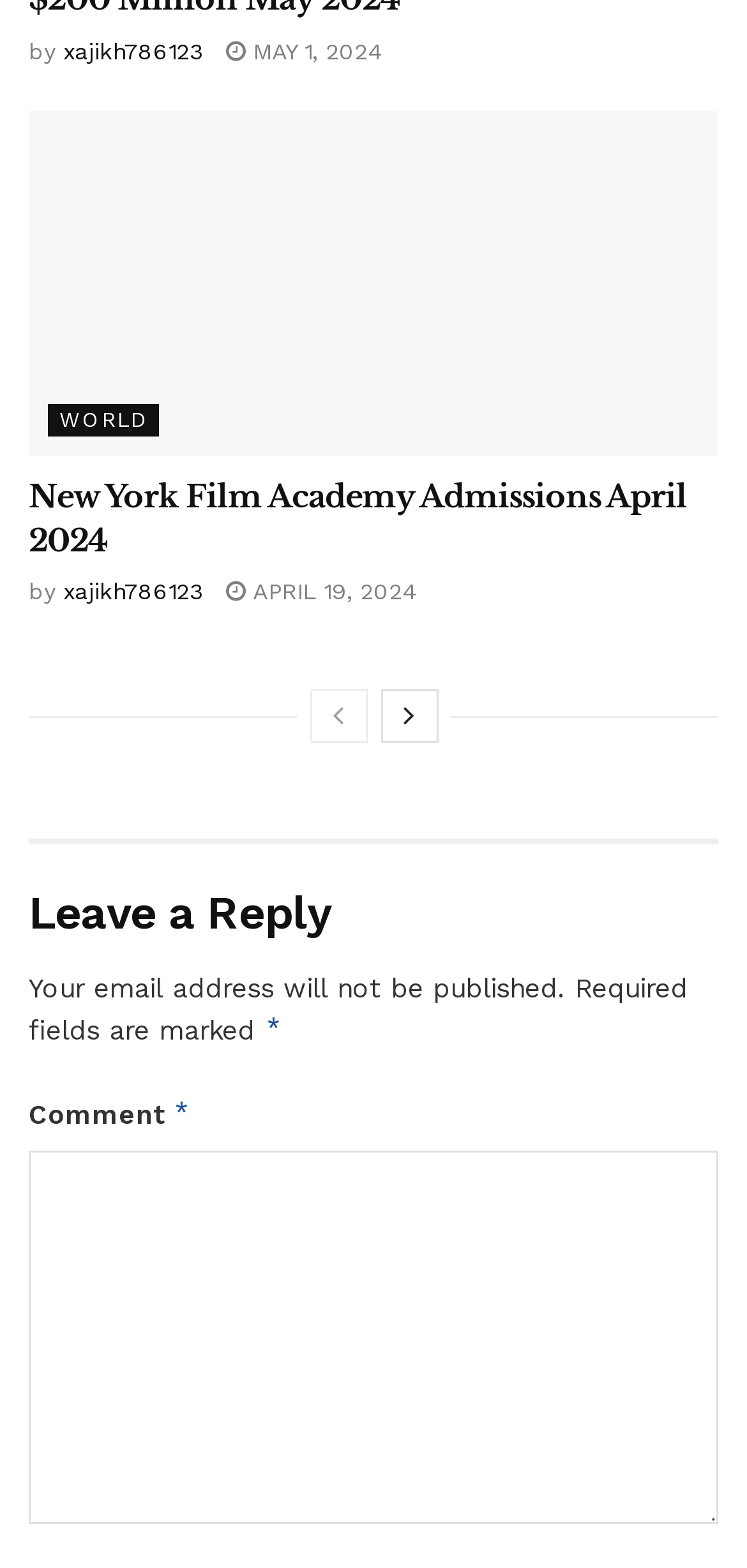Find the bounding box coordinates of the clickable element required to execute the following instruction: "view the article". Provide the coordinates as four float numbers between 0 and 1, i.e., [left, top, right, bottom].

[0.038, 0.071, 0.962, 0.391]